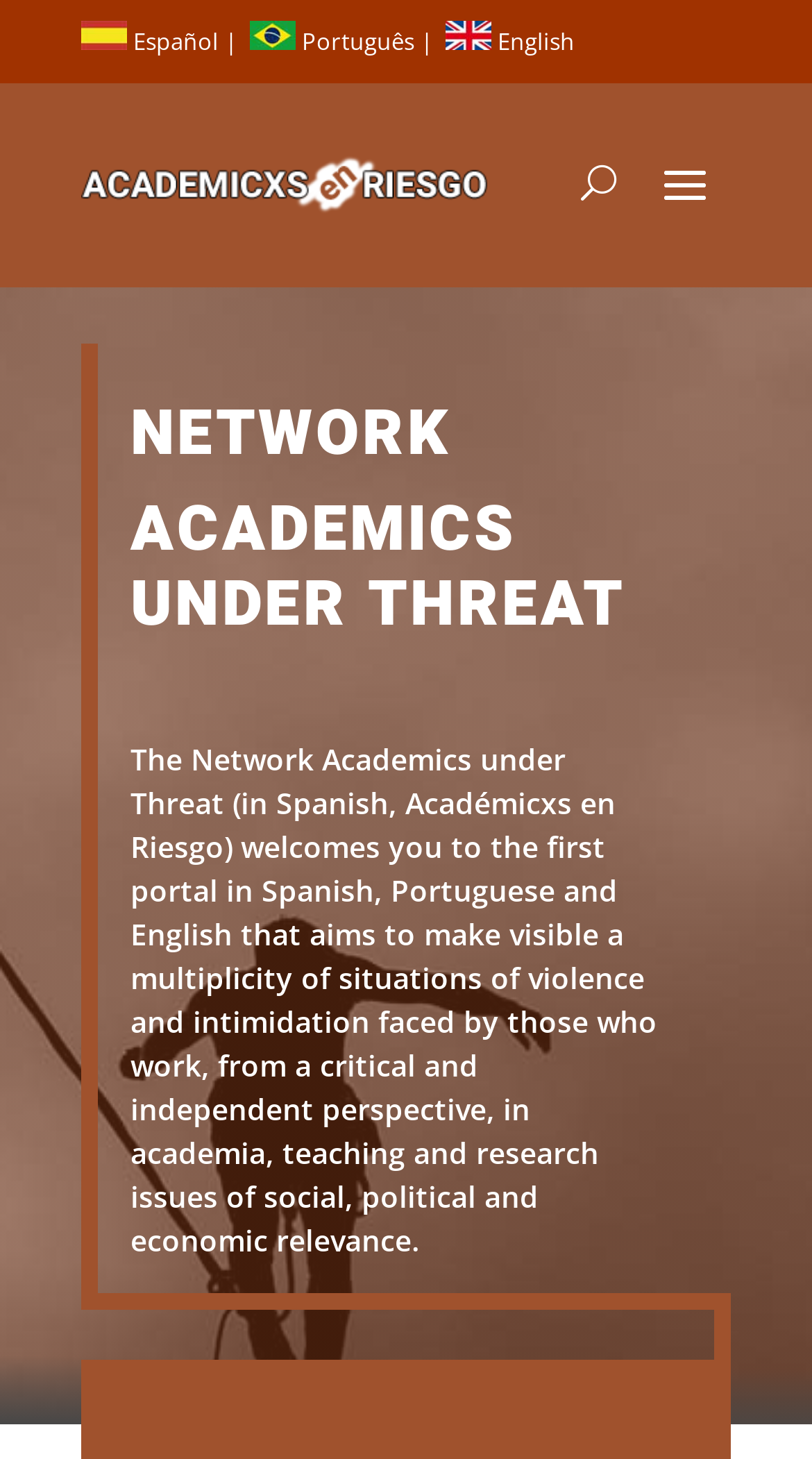What is the tone of the introductory text?
Please provide a single word or phrase based on the screenshot.

Formal and informative